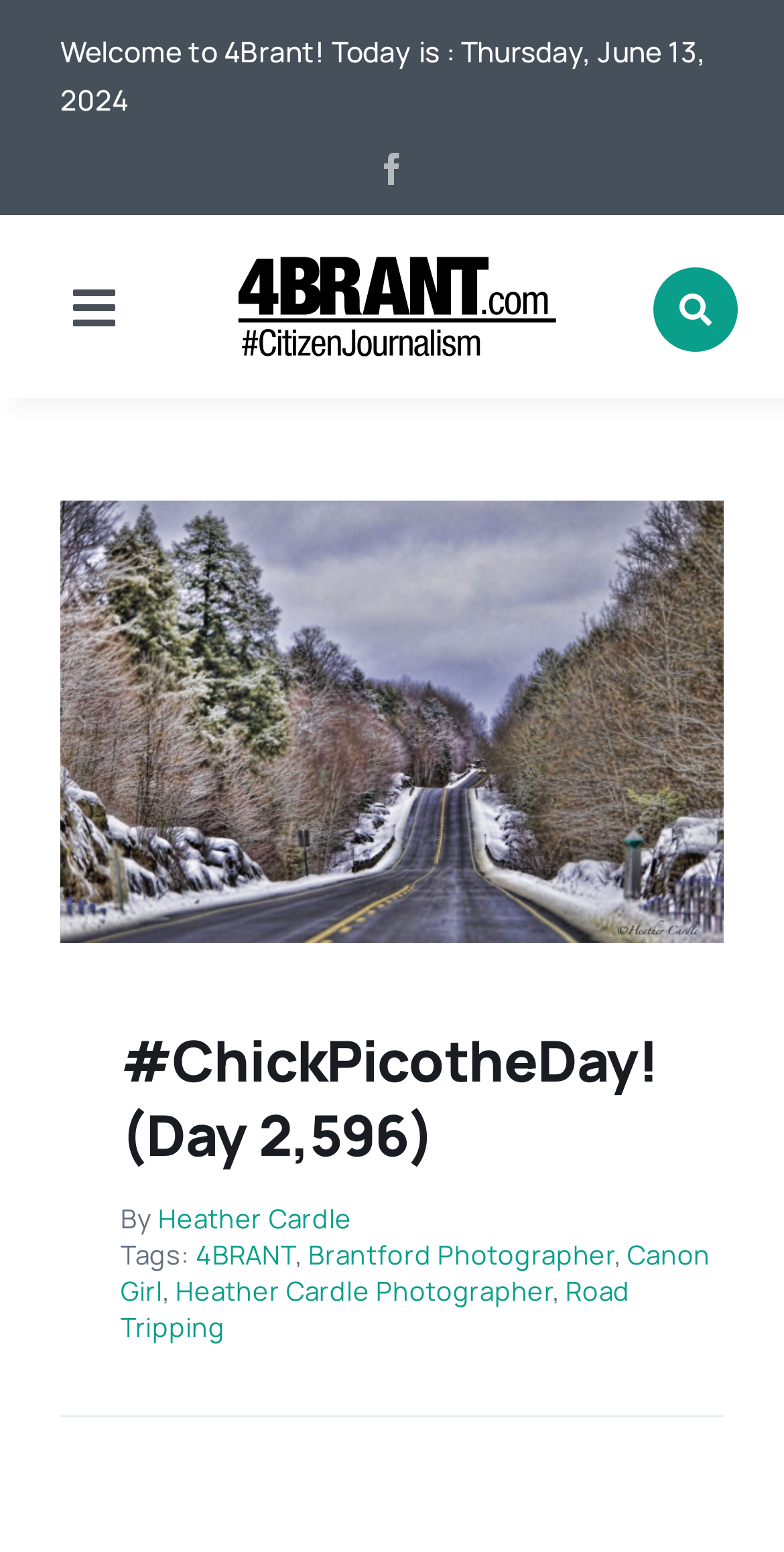Identify the bounding box coordinates necessary to click and complete the given instruction: "Enter username".

None